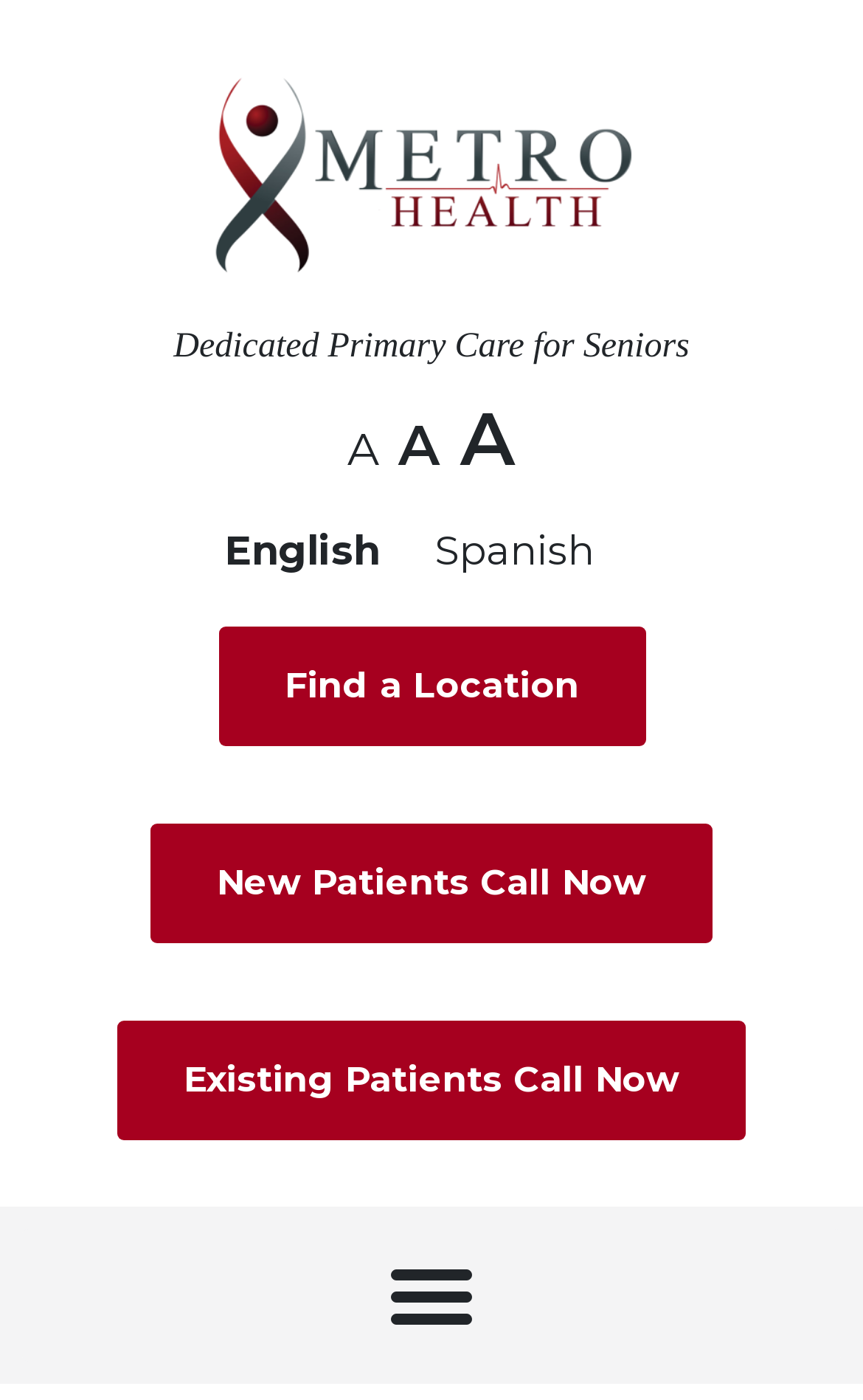Provide the bounding box coordinates of the HTML element described by the text: "Find a Location". The coordinates should be in the format [left, top, right, bottom] with values between 0 and 1.

[0.253, 0.448, 0.747, 0.533]